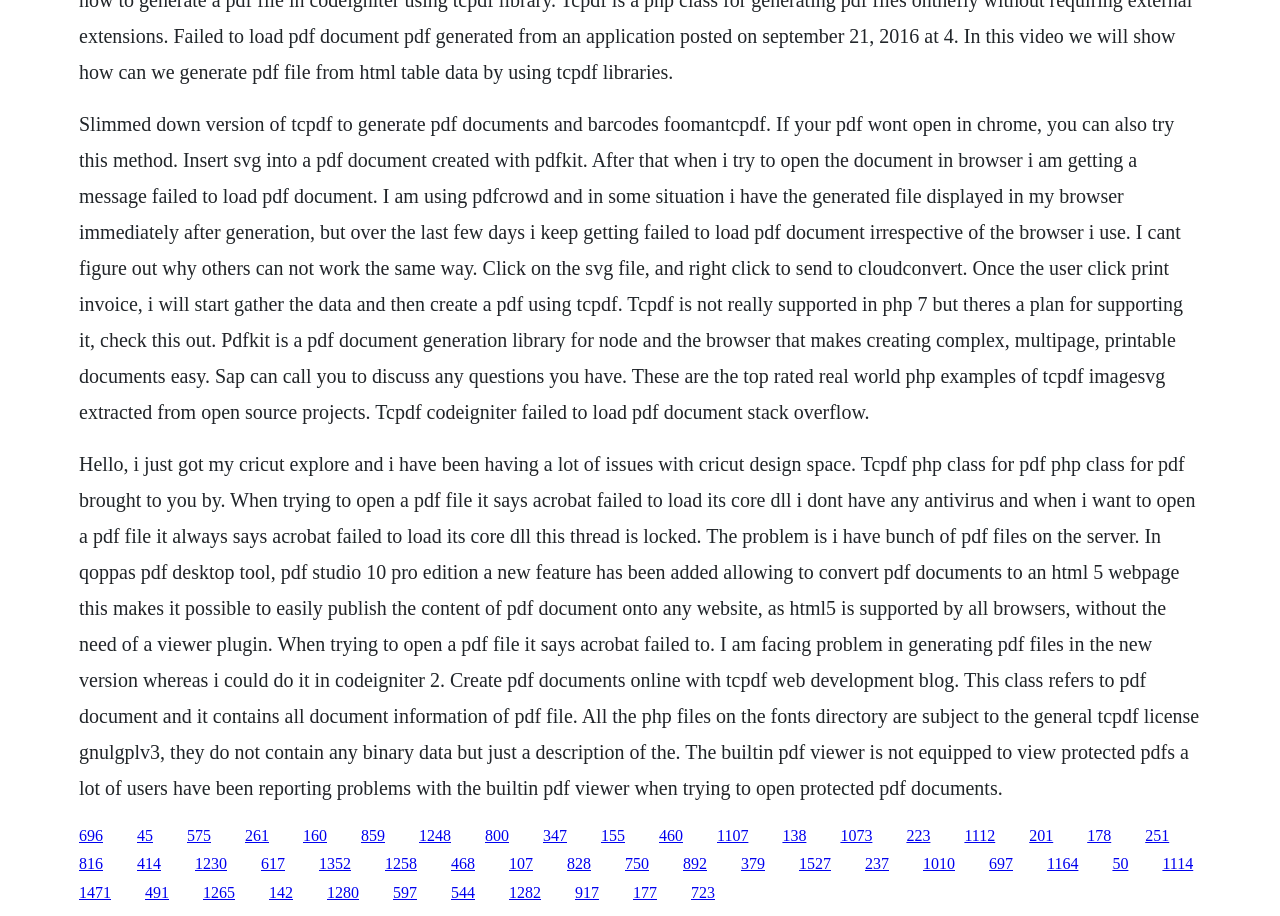What is TCPDF?
Please respond to the question with a detailed and informative answer.

From the static text elements, I found that TCPDF is a PHP class for generating PDF documents. It is mentioned multiple times in the text, including in the context of creating PDF files and resolving issues with PDF generation.